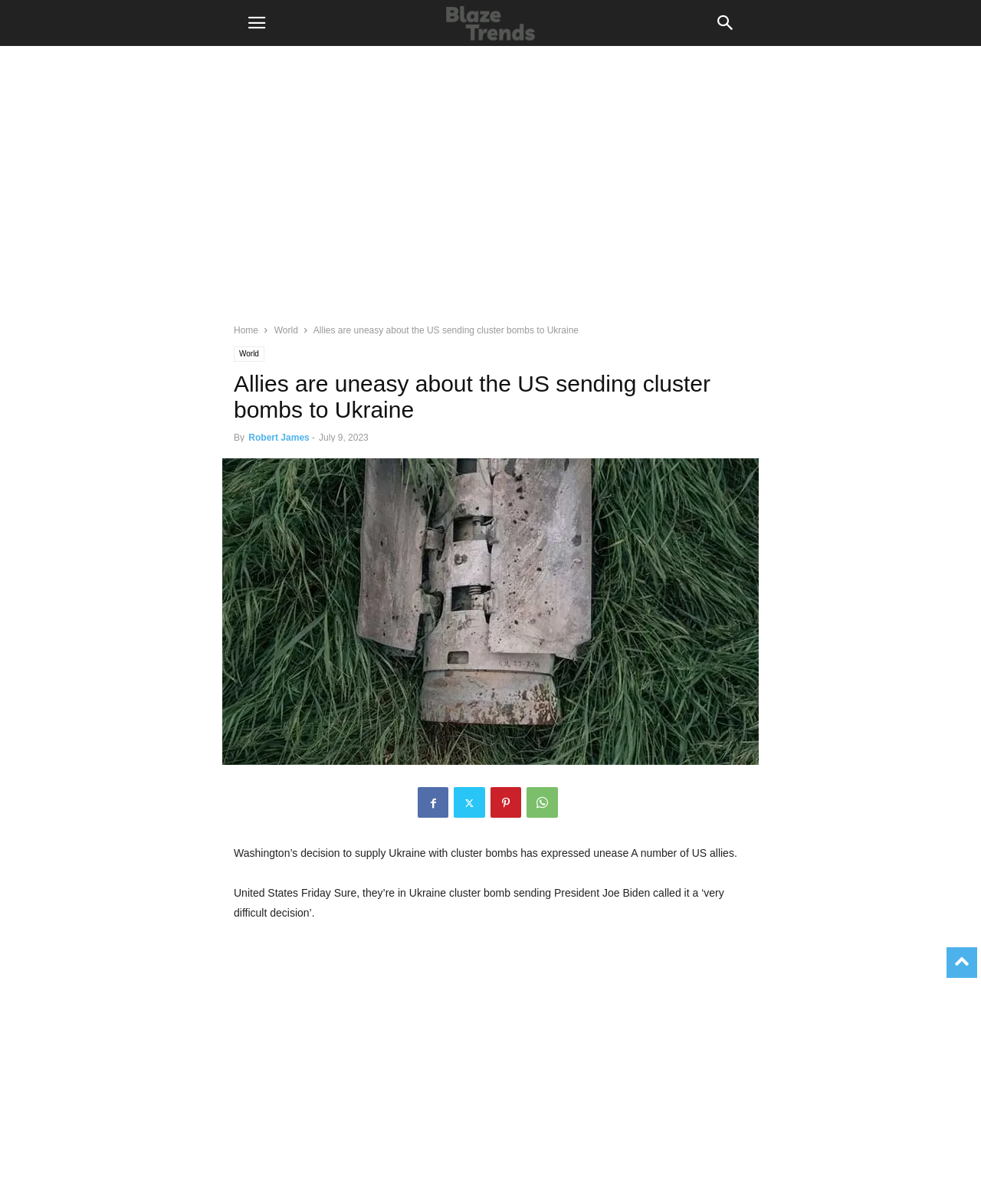Find the bounding box coordinates for the element described here: "Robert James".

[0.253, 0.359, 0.315, 0.368]